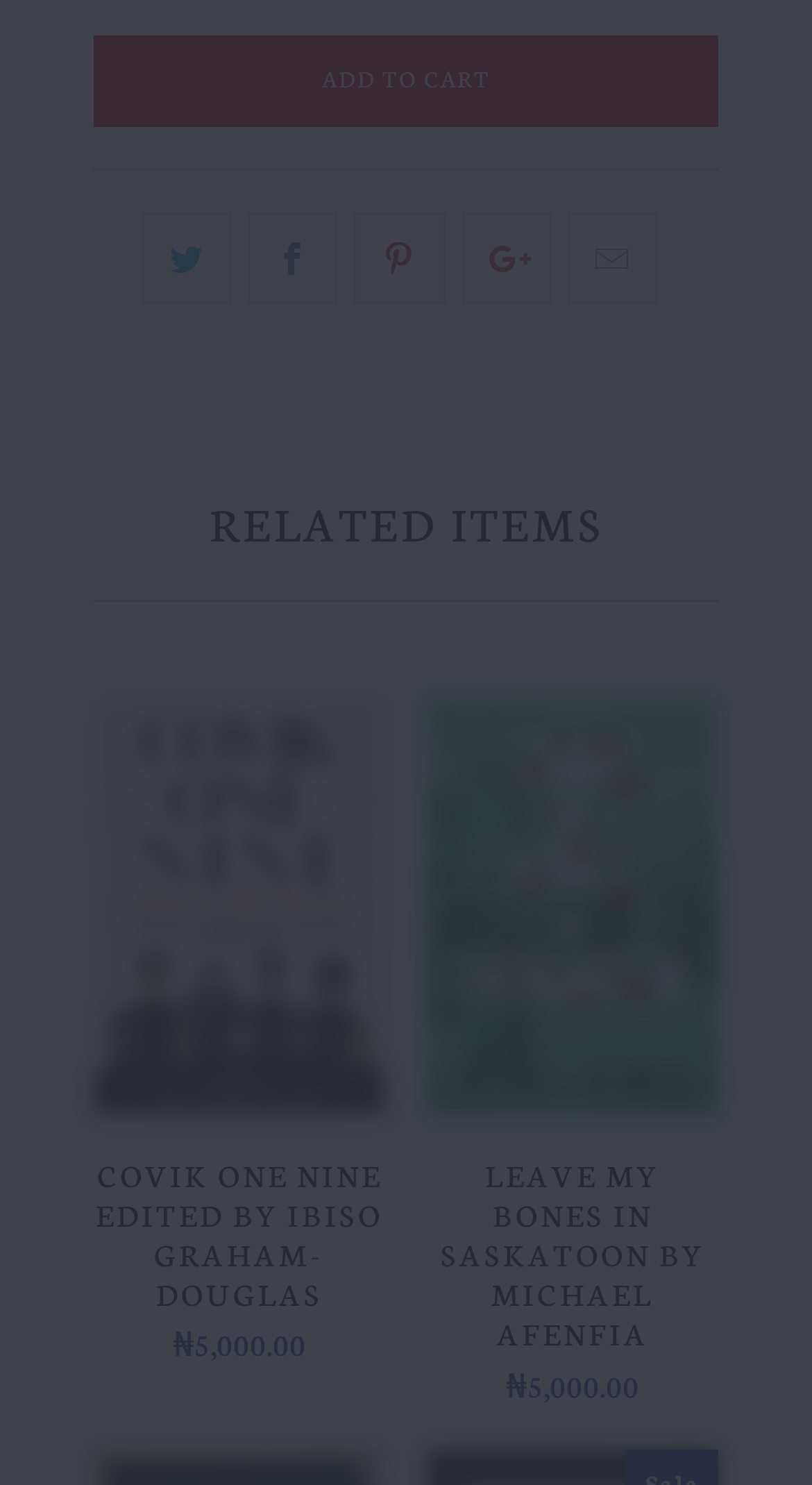Calculate the bounding box coordinates for the UI element based on the following description: "Add to Cart". Ensure the coordinates are four float numbers between 0 and 1, i.e., [left, top, right, bottom].

[0.115, 0.023, 0.885, 0.085]